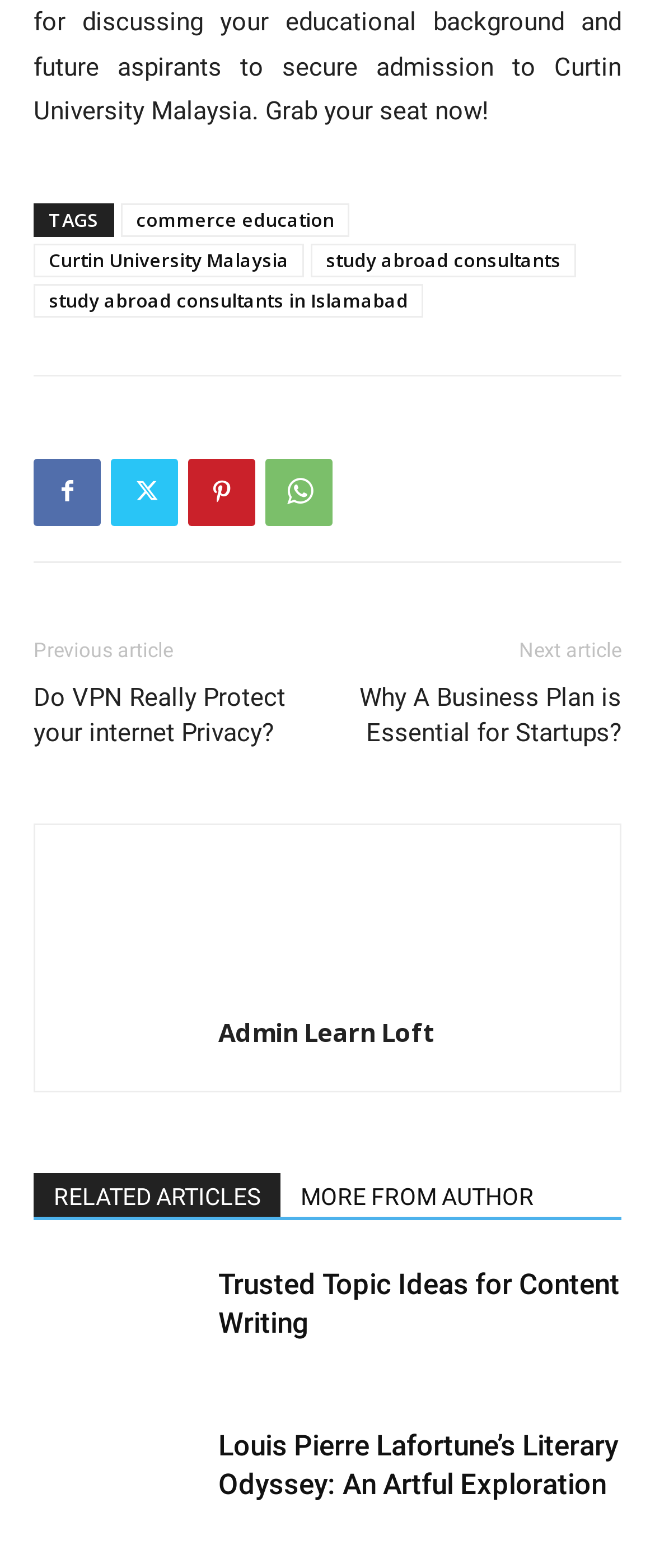How many author links are present in the webpage?
Please provide a comprehensive answer based on the information in the image.

I found three link elements with OCR text 'Admin Learn Loft', 'Sam Kahn Manchester - ideas for content writing', and 'Louis Pierre Lafortune', which are likely to be author links.